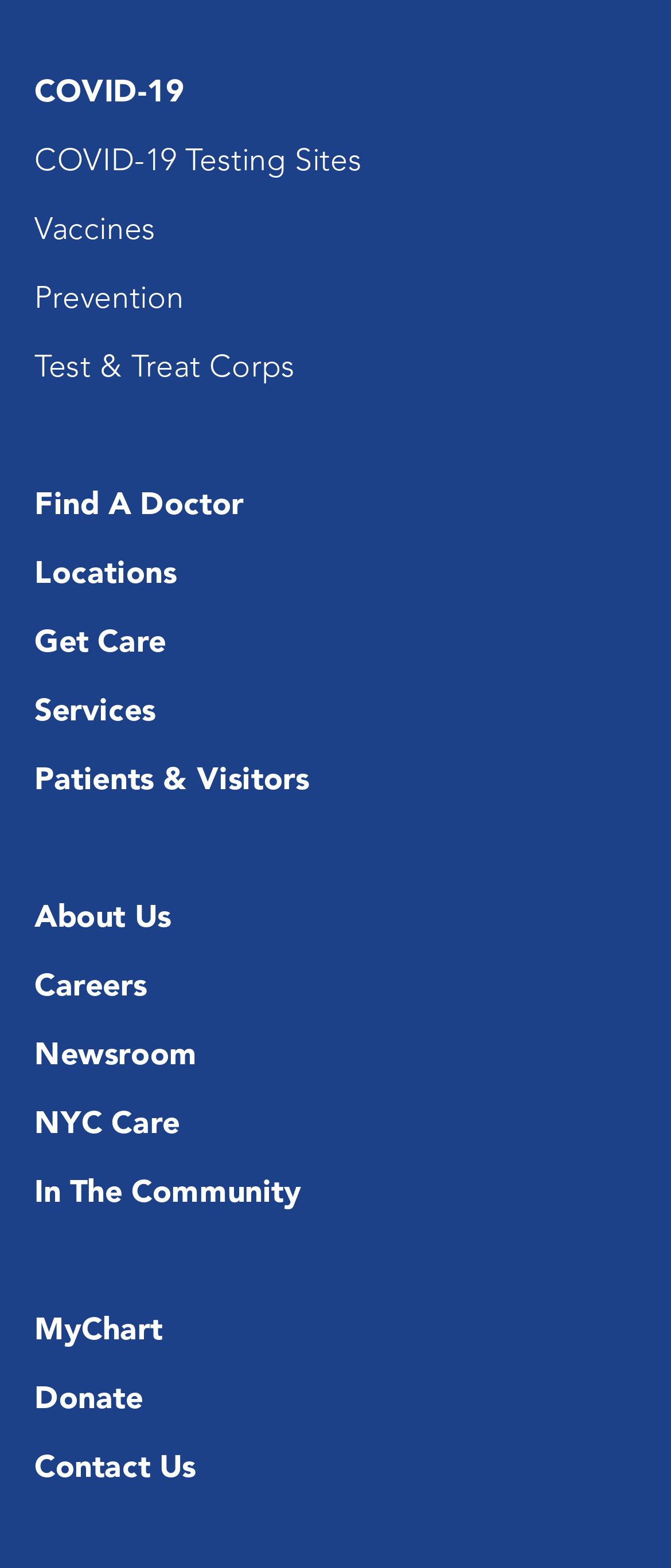Can you identify the bounding box coordinates of the clickable region needed to carry out this instruction: 'Visit the newsroom'? The coordinates should be four float numbers within the range of 0 to 1, stated as [left, top, right, bottom].

[0.051, 0.657, 0.294, 0.689]